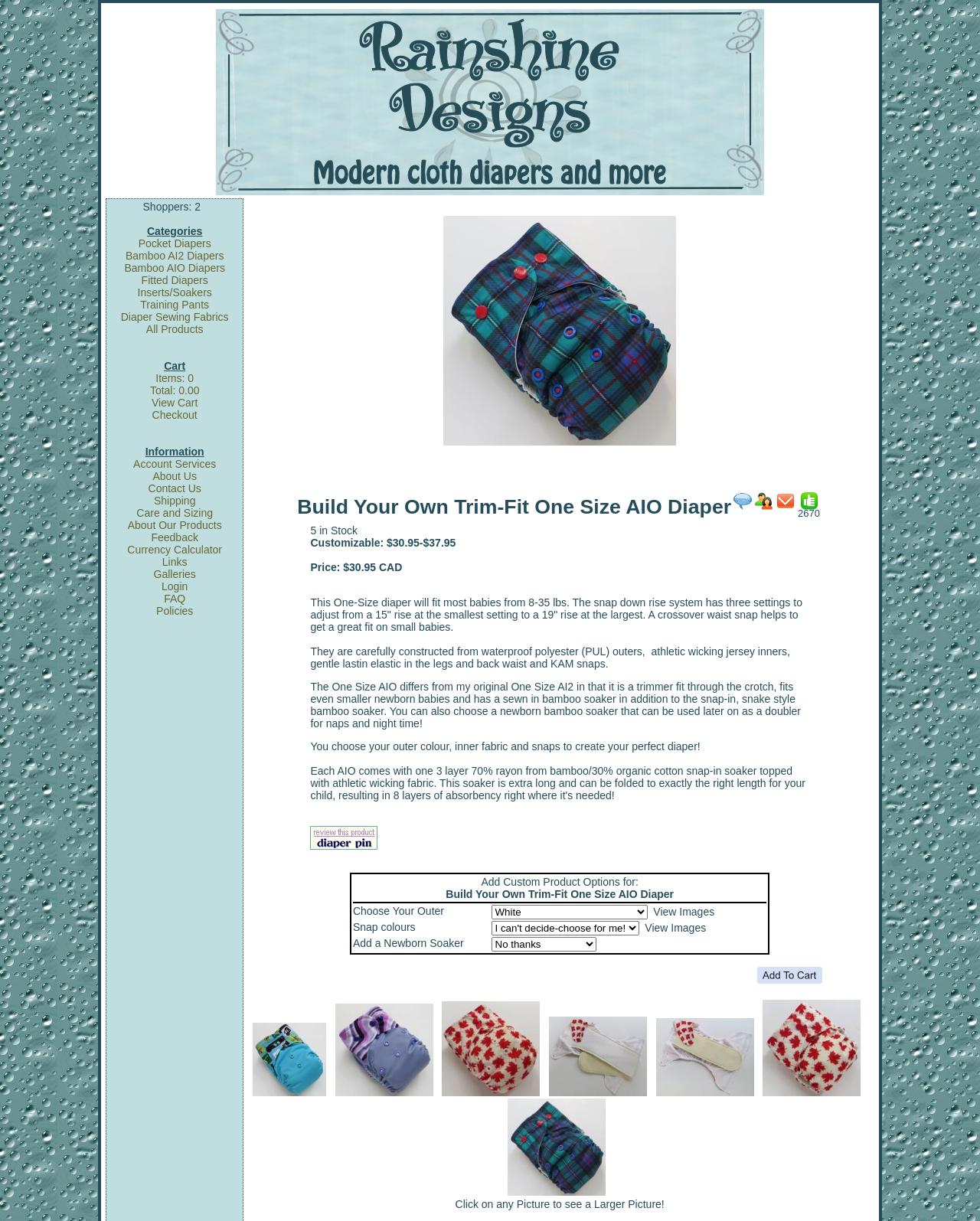Using the provided element description: "Total: 0.00", identify the bounding box coordinates. The coordinates should be four floats between 0 and 1 in the order [left, top, right, bottom].

[0.153, 0.315, 0.204, 0.325]